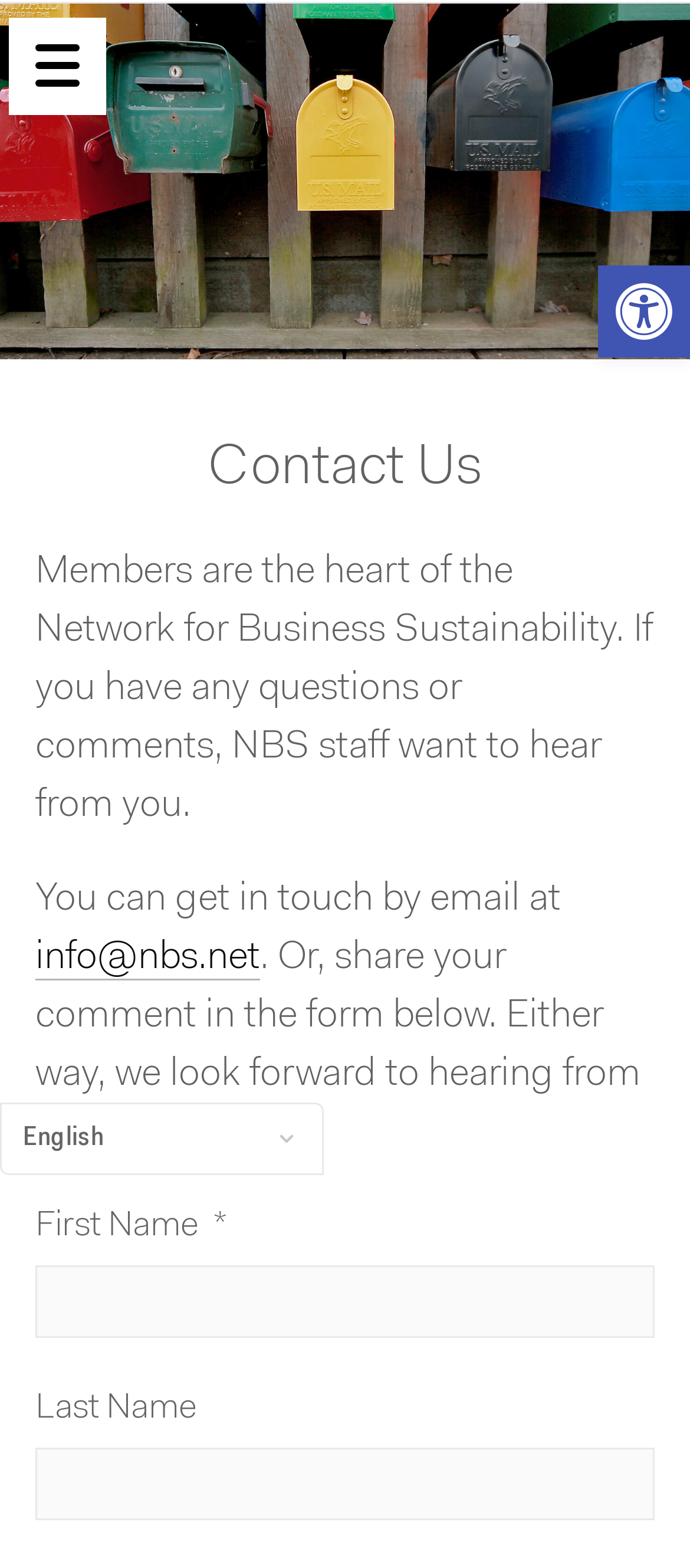Use a single word or phrase to answer the question: 
Is the 'Last Name' field required in the form?

No